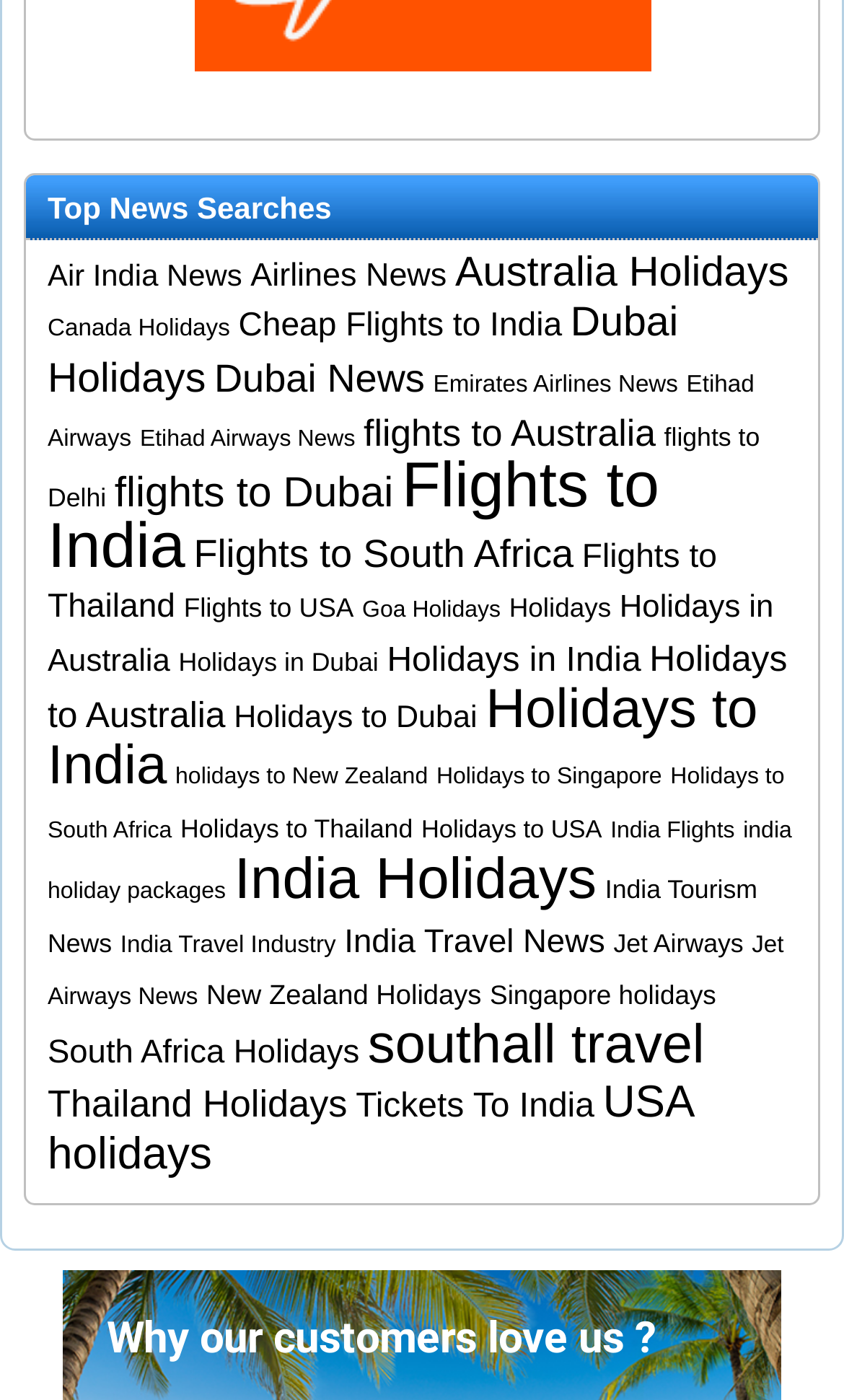Carefully examine the image and provide an in-depth answer to the question: What is the destination with the most holiday options?

Based on the links, India appears to have the most holiday options, with multiple links related to holidays in India, including 'Holidays in India (35 items)', 'Holidays to India (103 items)', and 'India Holidays (120 items)'.